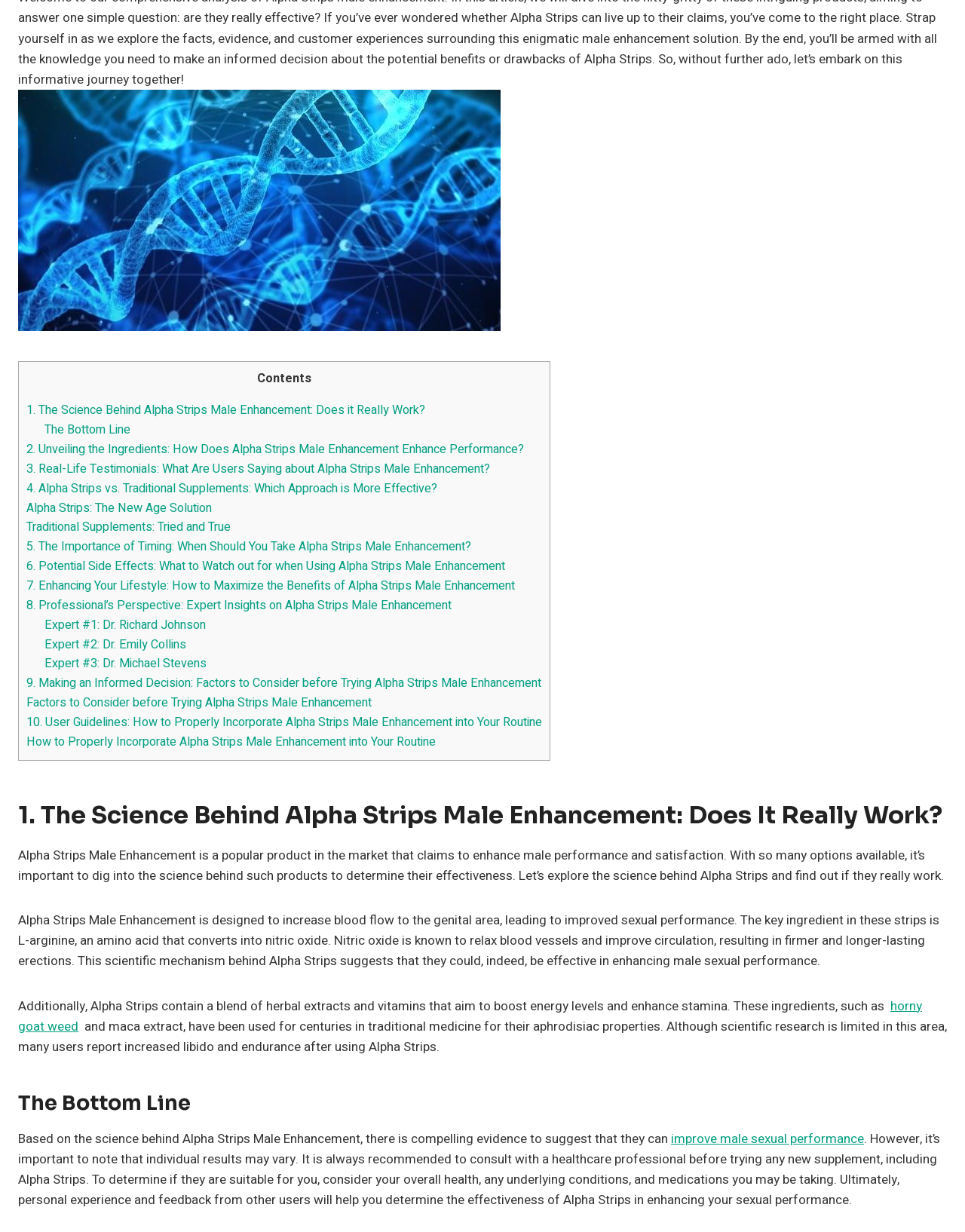Use a single word or phrase to respond to the question:
What should users consider before trying Alpha Strips?

Overall health and medications